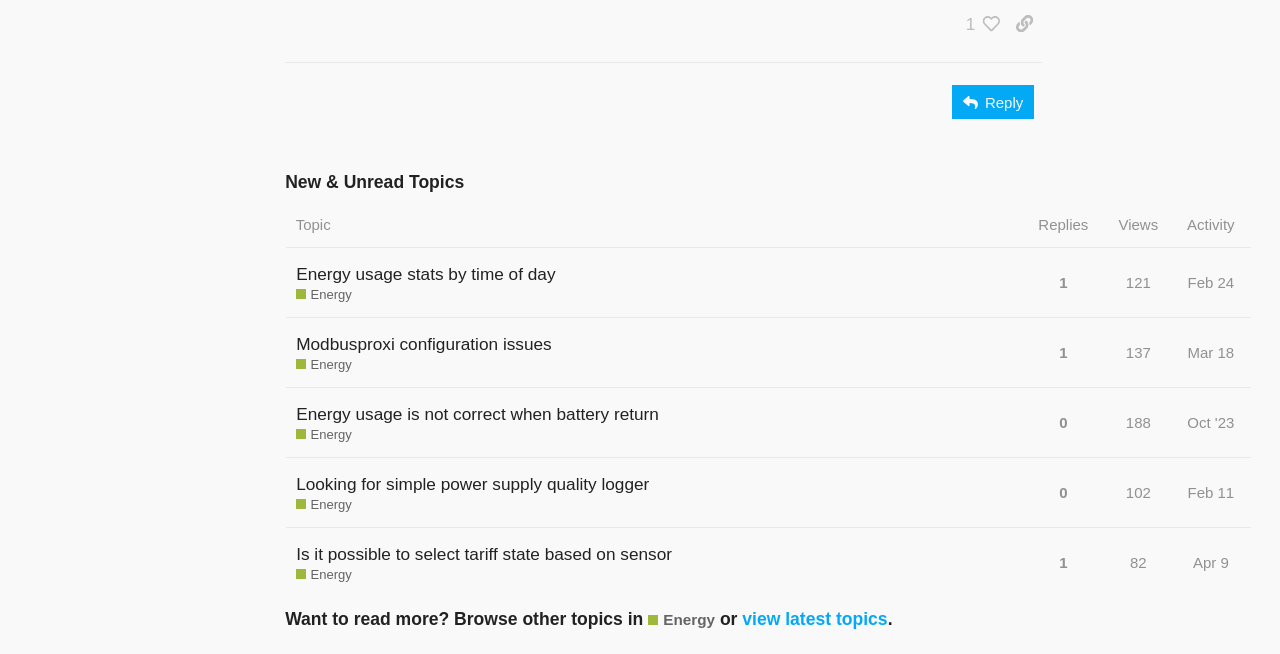Answer the question below in one word or phrase:
What is the topic of the discussion forum?

Energy